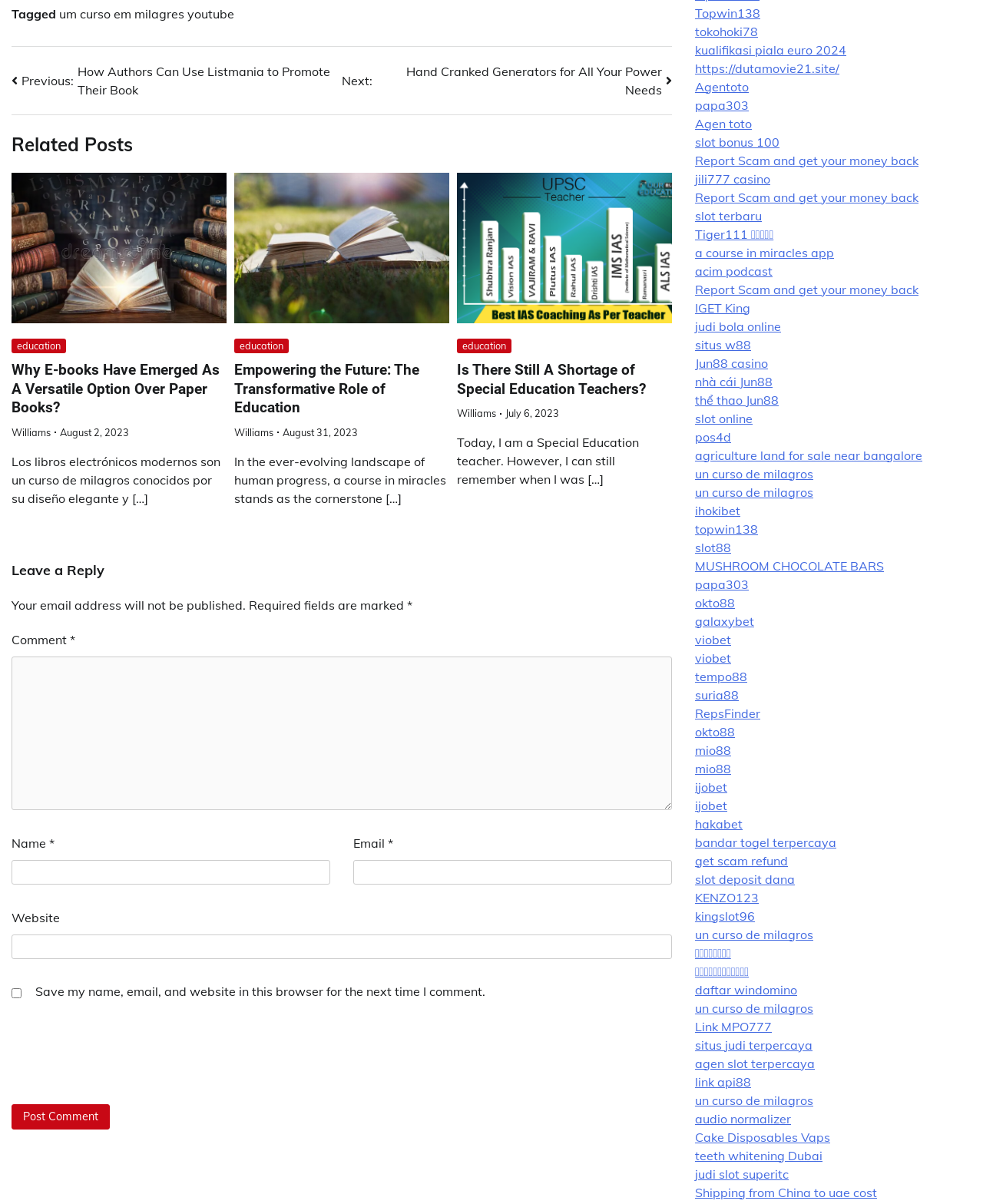Please determine the bounding box coordinates of the section I need to click to accomplish this instruction: "Click on the 'Why E-books Have Emerged As A Versatile Option Over Paper Books?' link".

[0.012, 0.3, 0.223, 0.346]